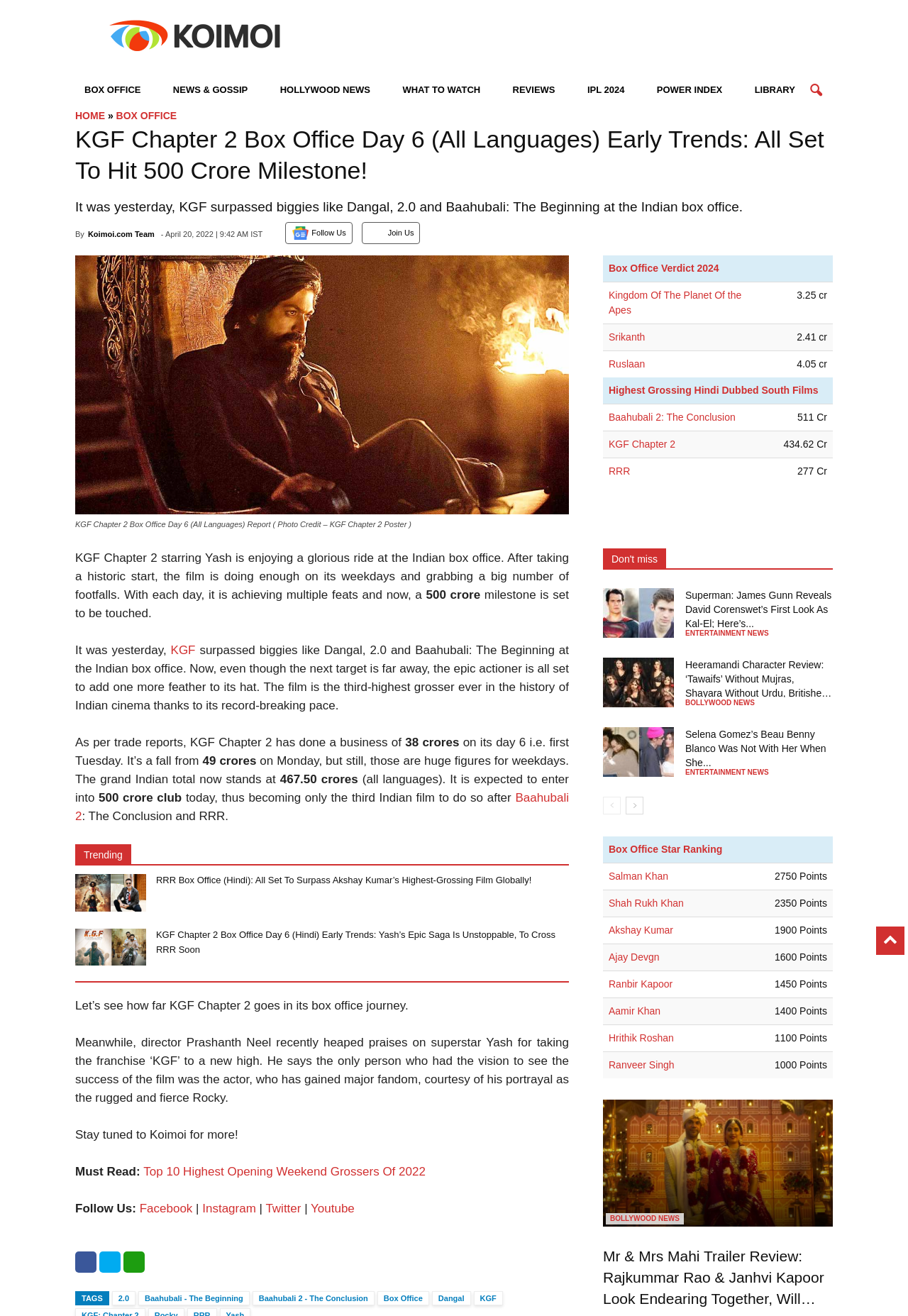Find and generate the main title of the webpage.

KGF Chapter 2 Box Office Day 6 (All Languages) Early Trends: All Set To Hit 500 Crore Milestone!